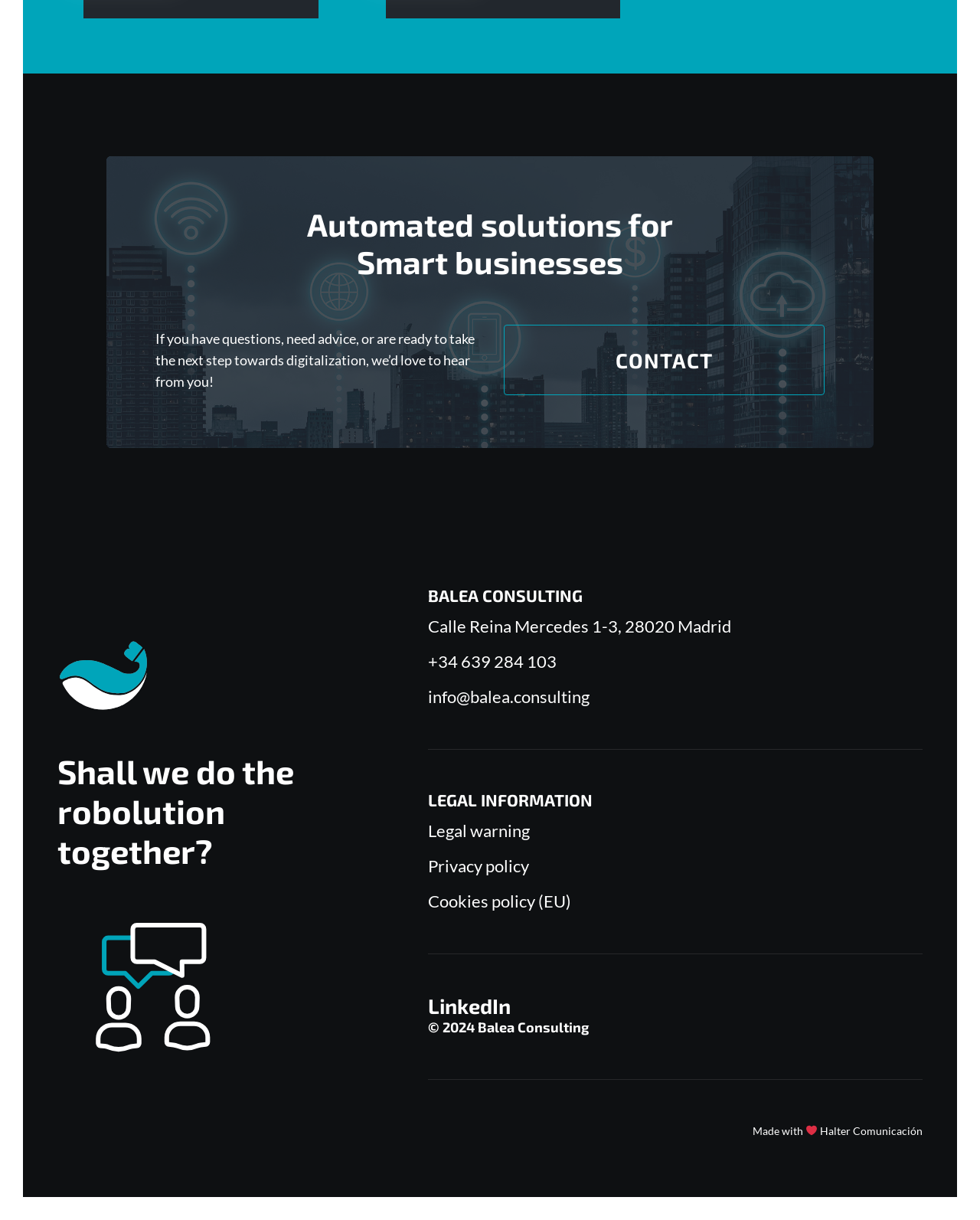Based on the element description: "info@balea.consulting", identify the UI element and provide its bounding box coordinates. Use four float numbers between 0 and 1, [left, top, right, bottom].

[0.437, 0.563, 0.602, 0.58]